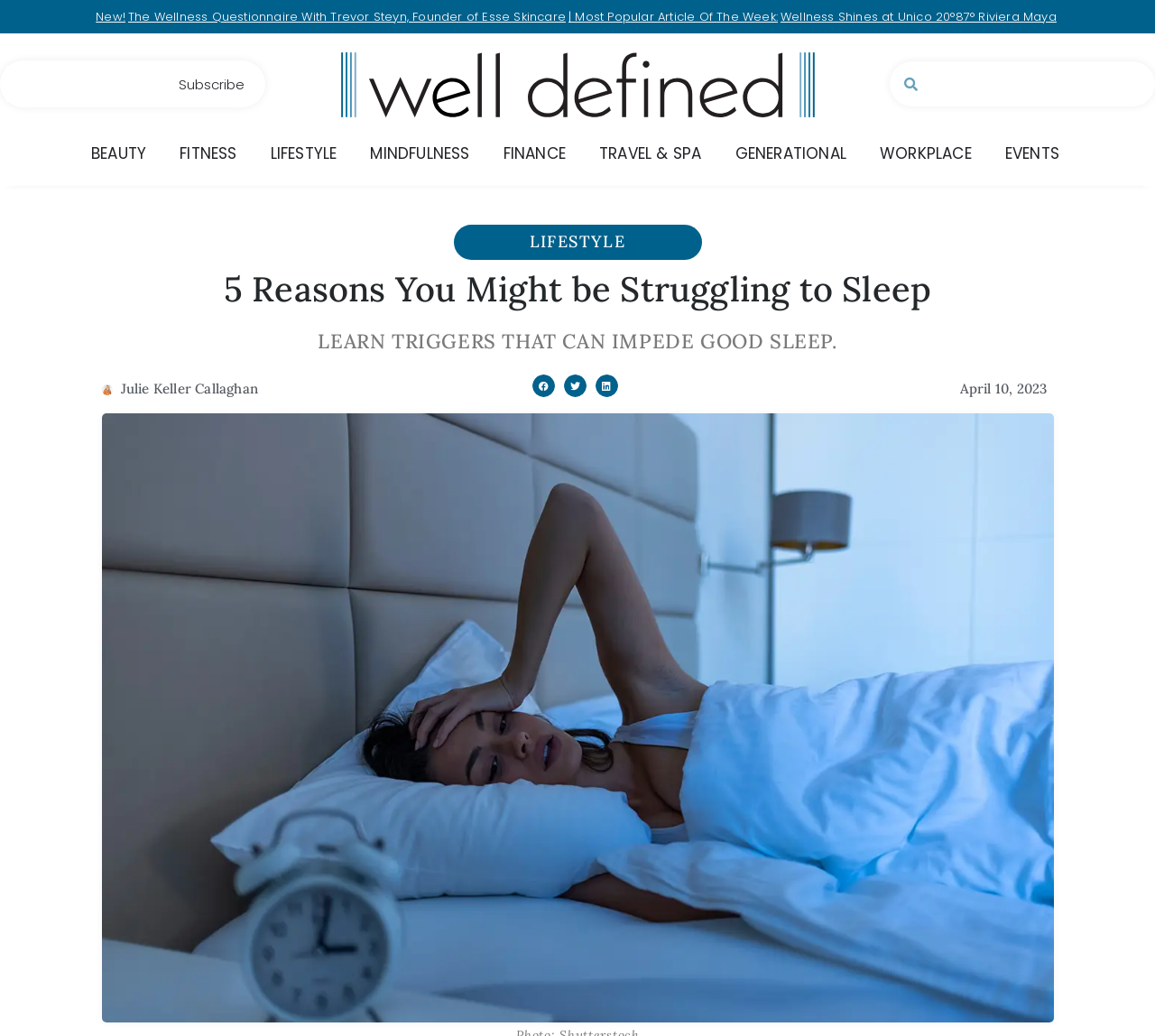What are the social media platforms available for sharing?
Refer to the image and give a detailed answer to the query.

The social media platforms available for sharing can be determined by looking at the buttons 'Share on facebook', 'Share on twitter', and 'Share on linkedin', which suggest that the article can be shared on these three platforms.